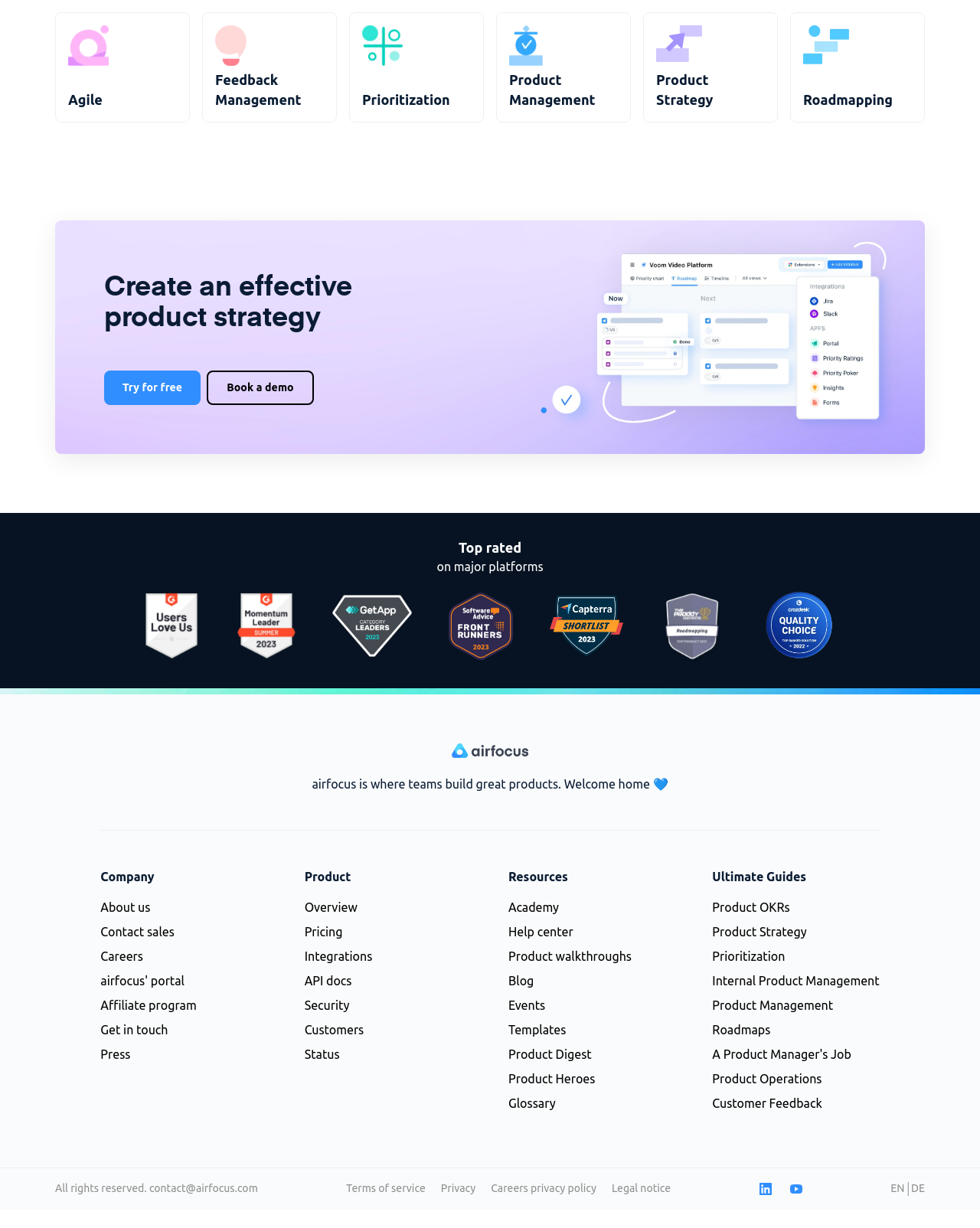Calculate the bounding box coordinates of the UI element given the description: "Events".

[0.519, 0.813, 0.556, 0.824]